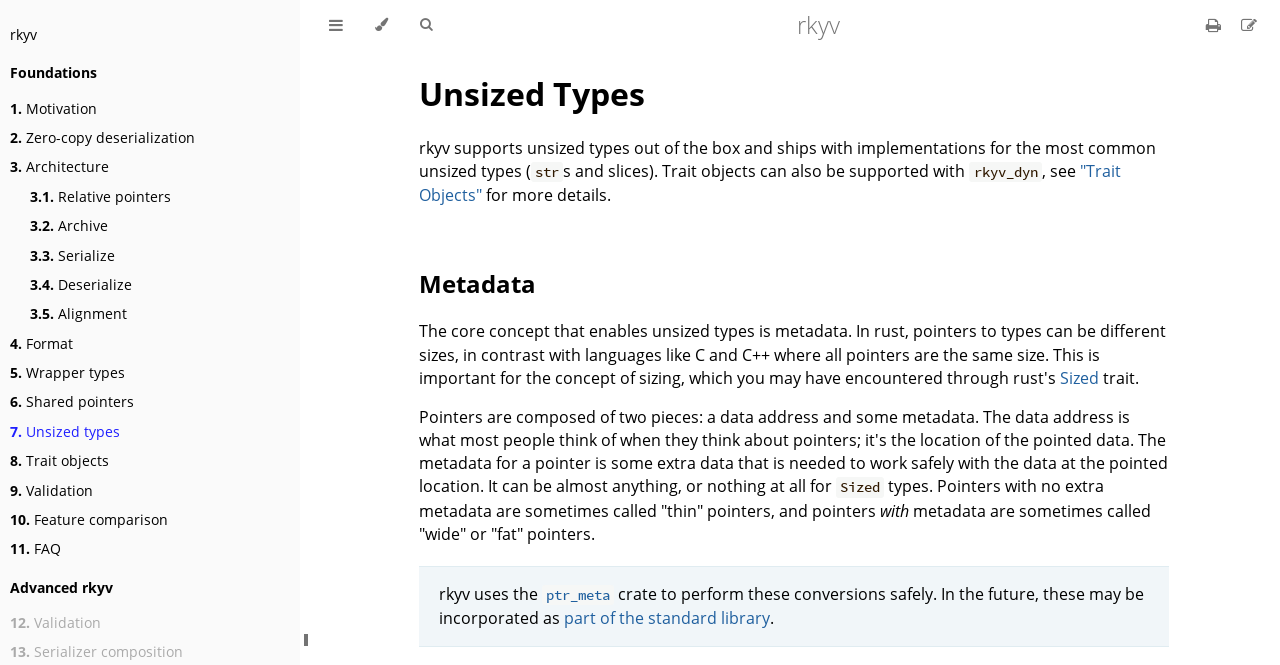Consider the image and give a detailed and elaborate answer to the question: 
What is the relationship between trait objects and unsized types?

According to the webpage, trait objects can also be supported with unsized types, which is mentioned in the section discussing unsized types. It provides a link to more information about trait objects and their relationship with unsized types.